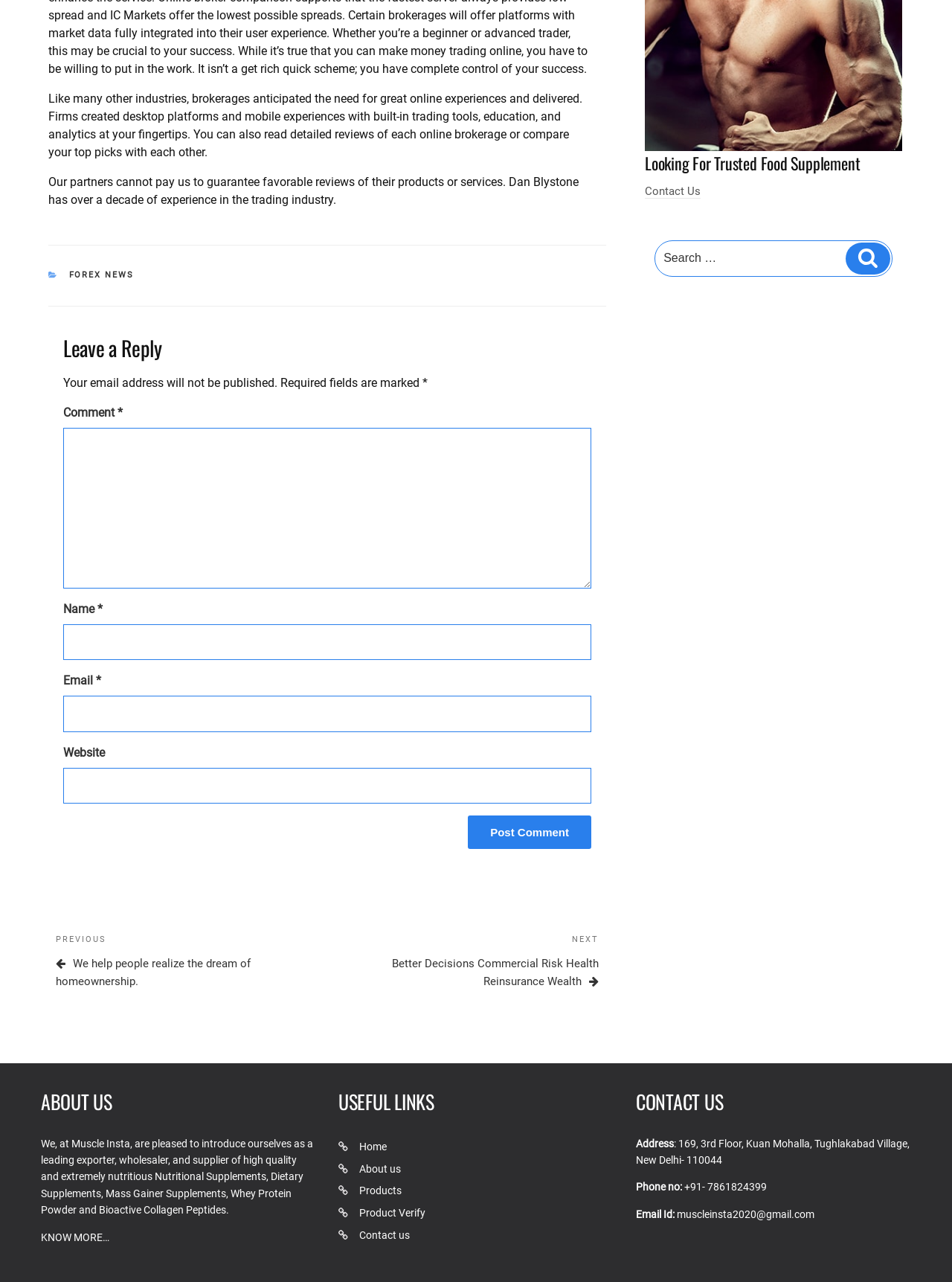What is the phone number of Muscle Insta?
Look at the screenshot and give a one-word or phrase answer.

+91-7861824399